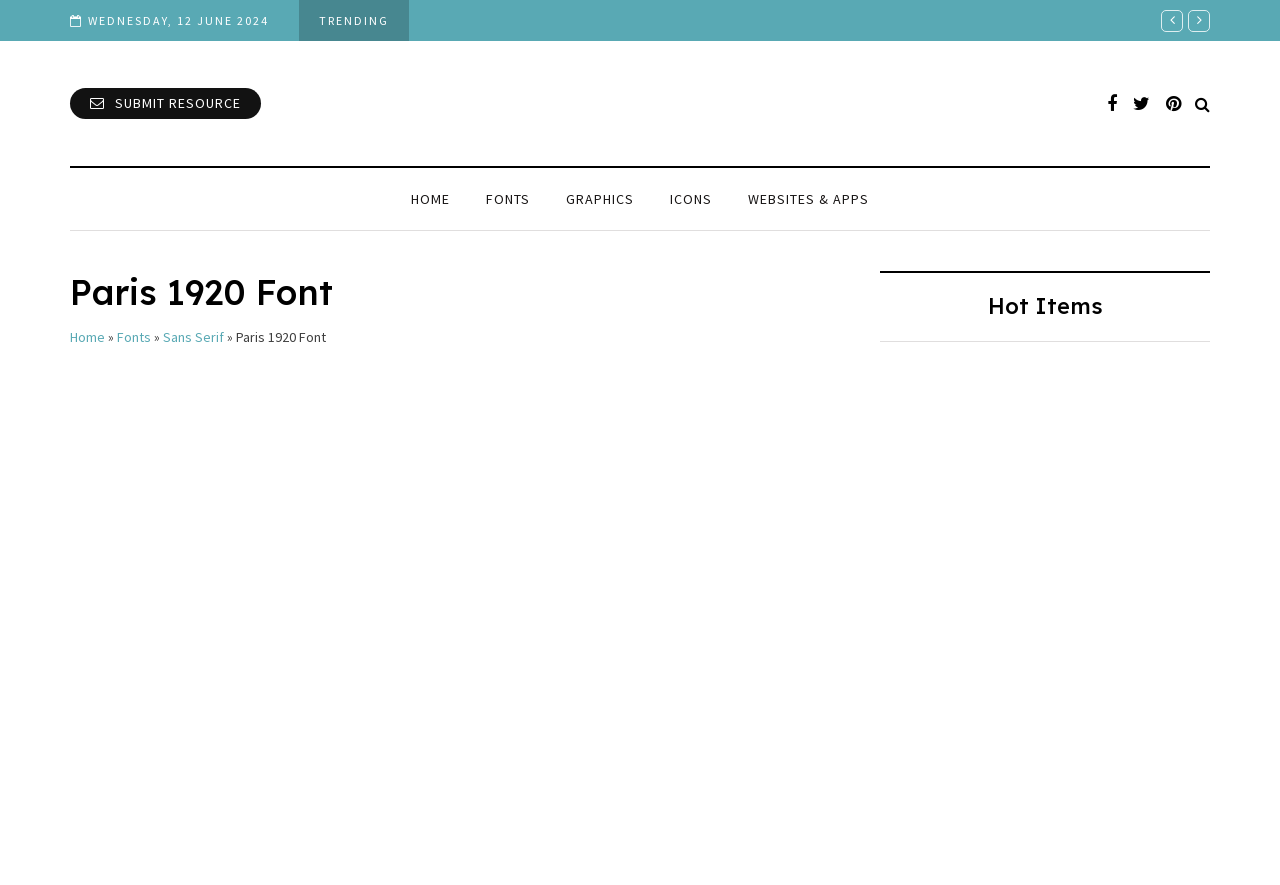Identify the bounding box for the UI element described as: "Terms of Use". The coordinates should be four float numbers between 0 and 1, i.e., [left, top, right, bottom].

None